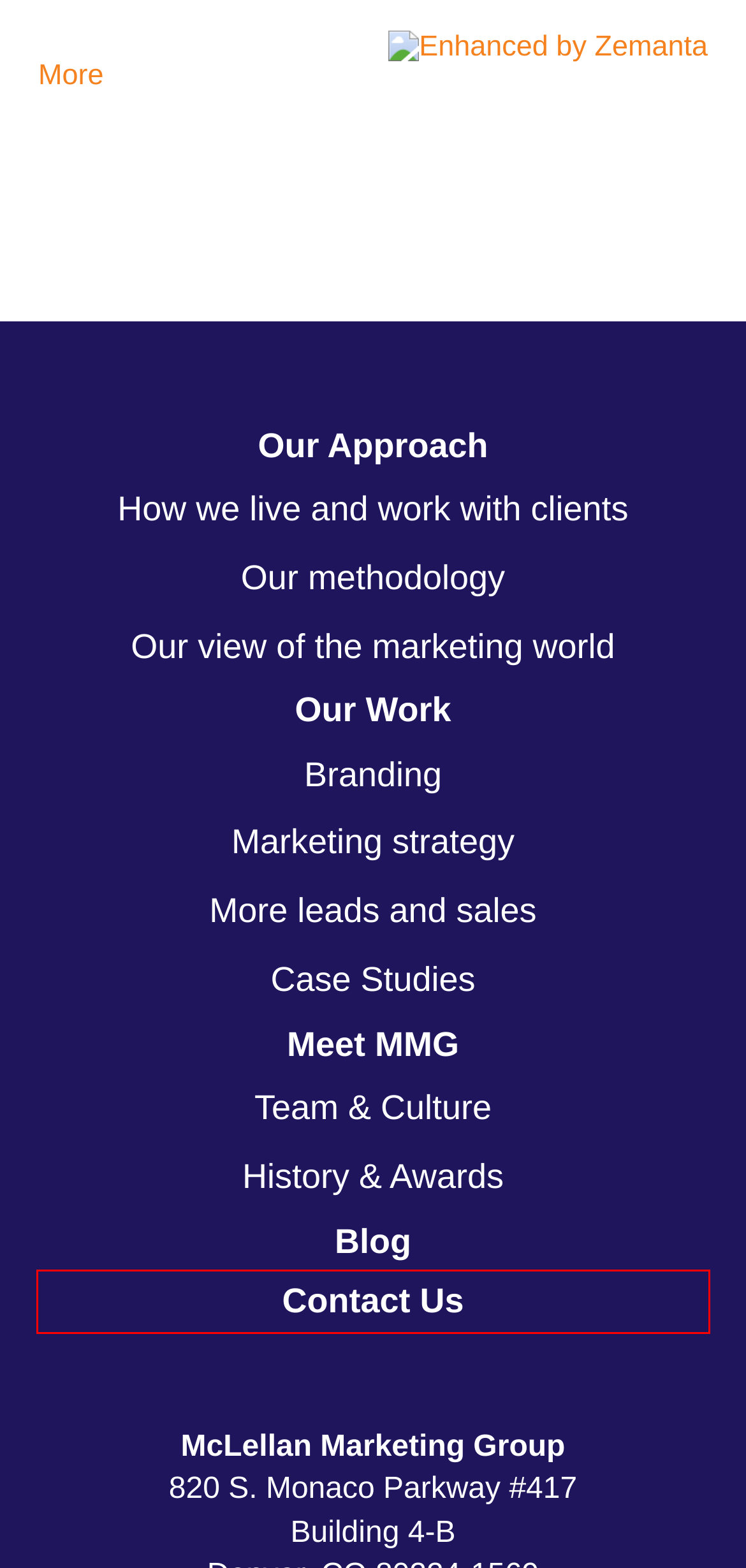Observe the provided screenshot of a webpage that has a red rectangle bounding box. Determine the webpage description that best matches the new webpage after clicking the element inside the red bounding box. Here are the candidates:
A. Team & Culture - McLellan Marketing Group
B. Contact Us - McLellan Marketing Group
C. Case Studies - McLellan Marketing Group
D. Branding - McLellan Marketing Group
E. Blog - McLellan Marketing Group
F. More leads and sales - McLellan Marketing Group
G. How we live and work with clients - McLellan Marketing Group
H. Marketing strategy - McLellan Marketing Group

B